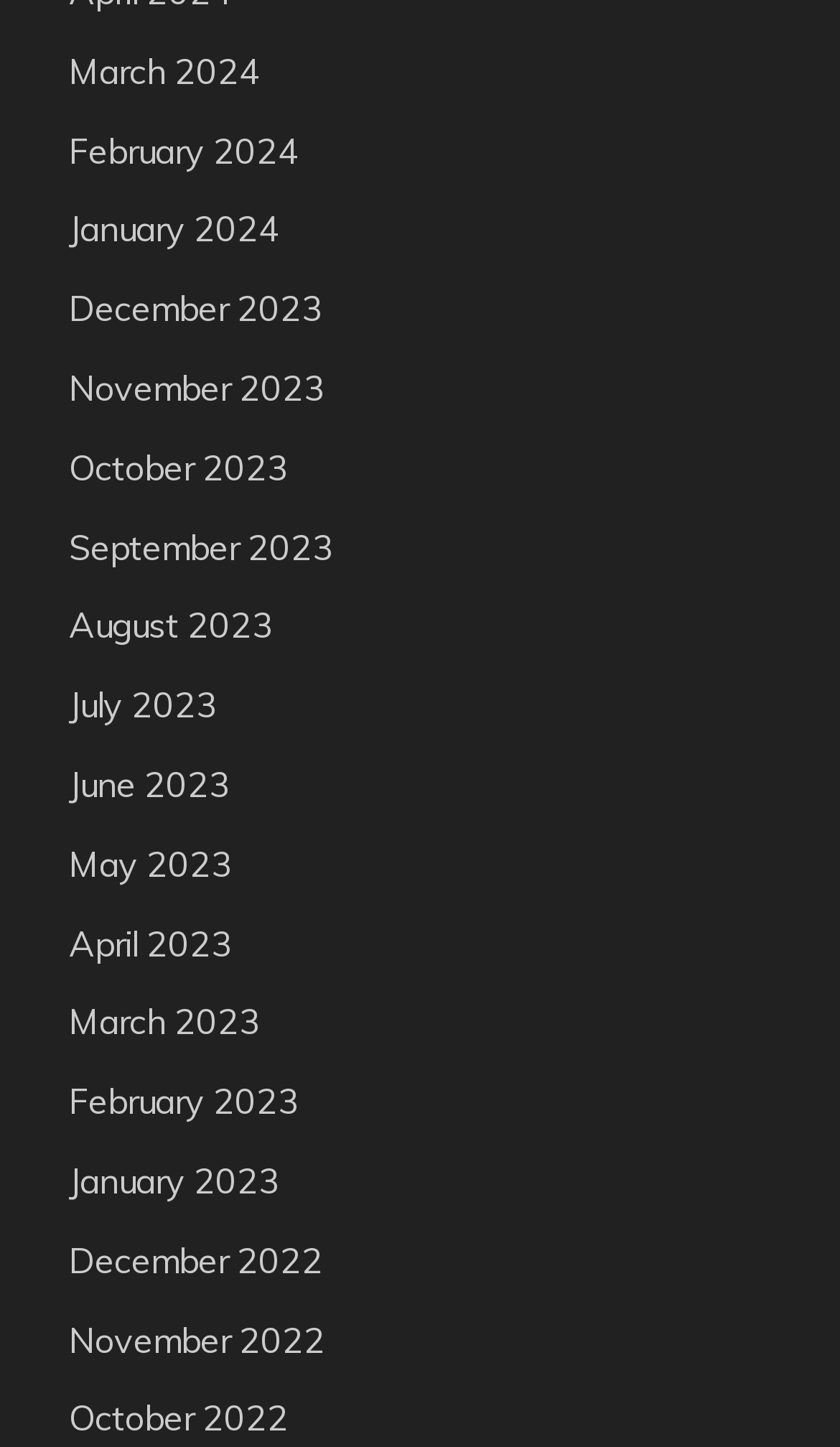Find the bounding box coordinates for the area that must be clicked to perform this action: "Browse November 2023".

[0.082, 0.253, 0.387, 0.283]